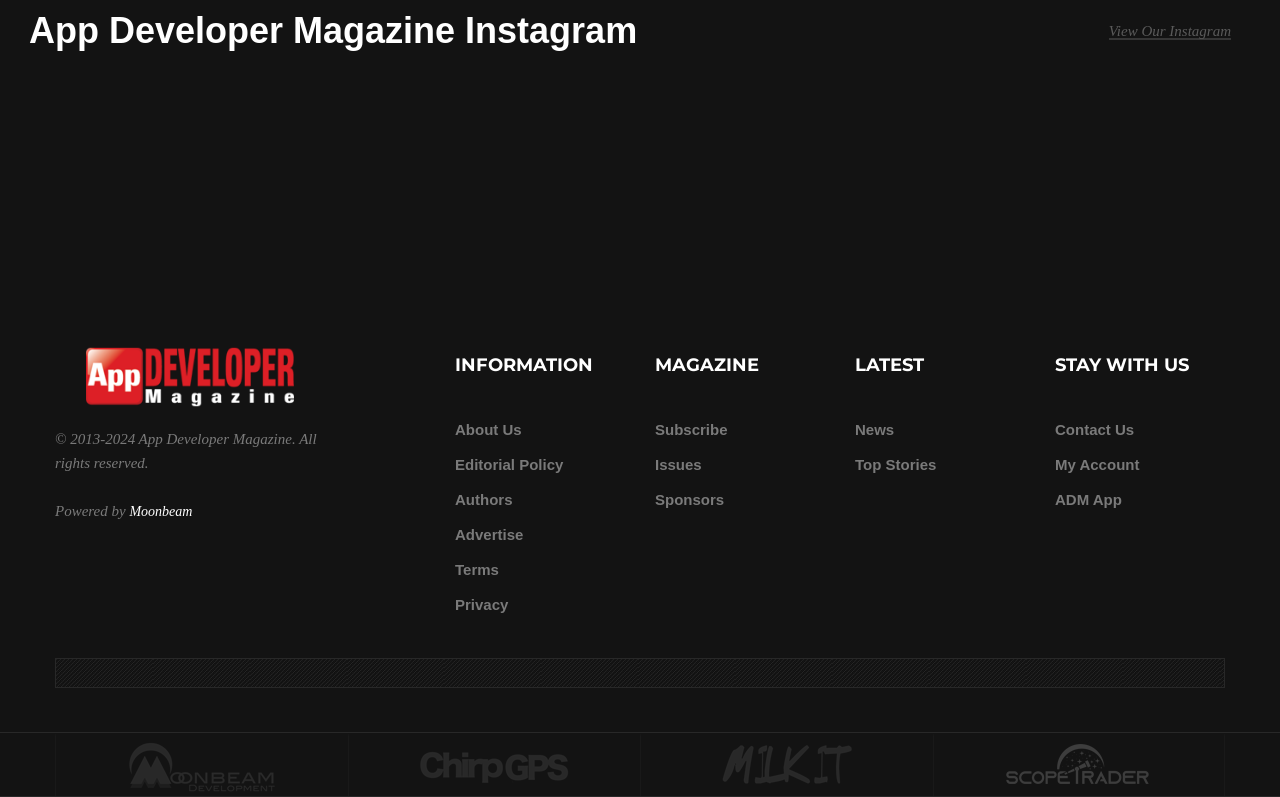Predict the bounding box of the UI element based on this description: "title="Moonbeam Software Company Springfield, Mo"".

[0.044, 0.928, 0.271, 0.996]